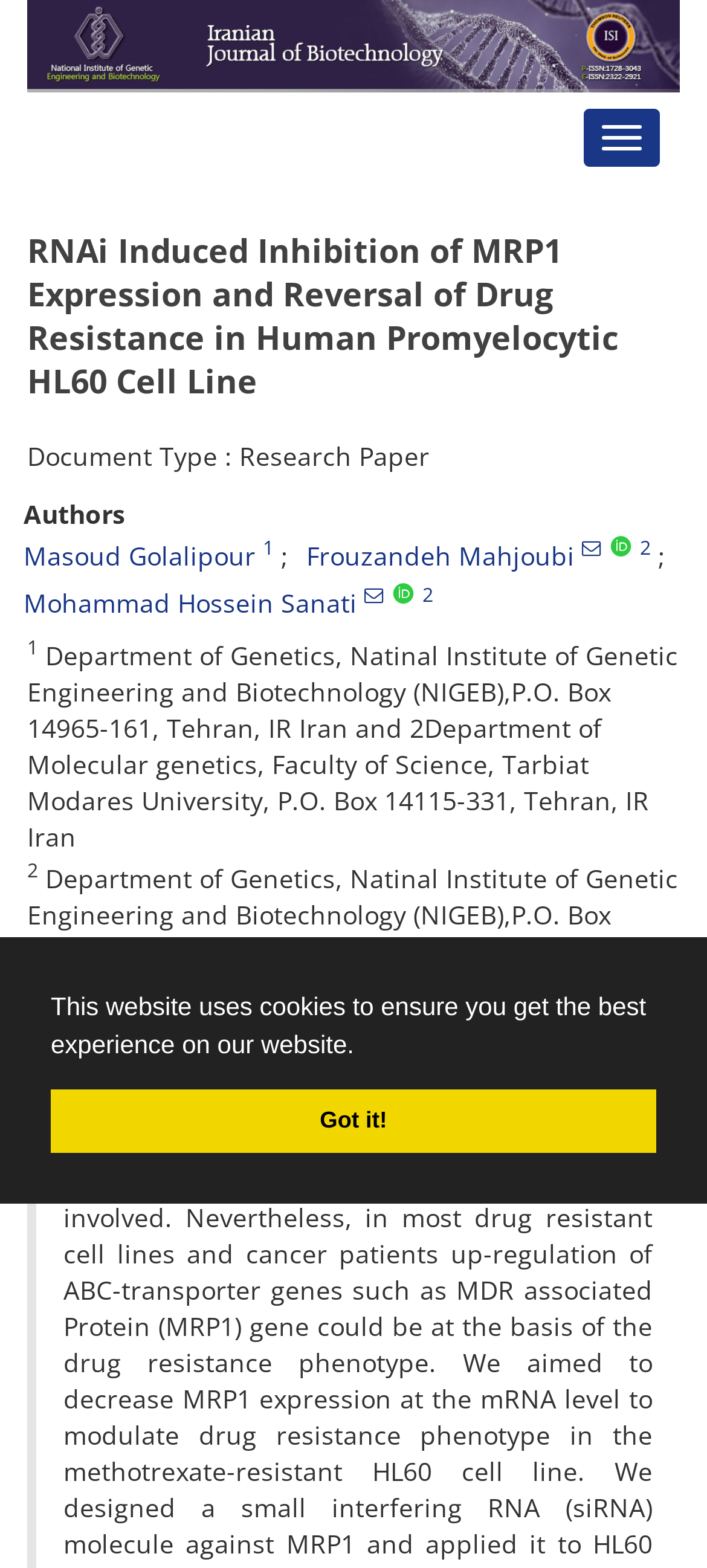What is the title of the section that comes after the authors' list?
Answer with a single word or phrase by referring to the visual content.

Abstract